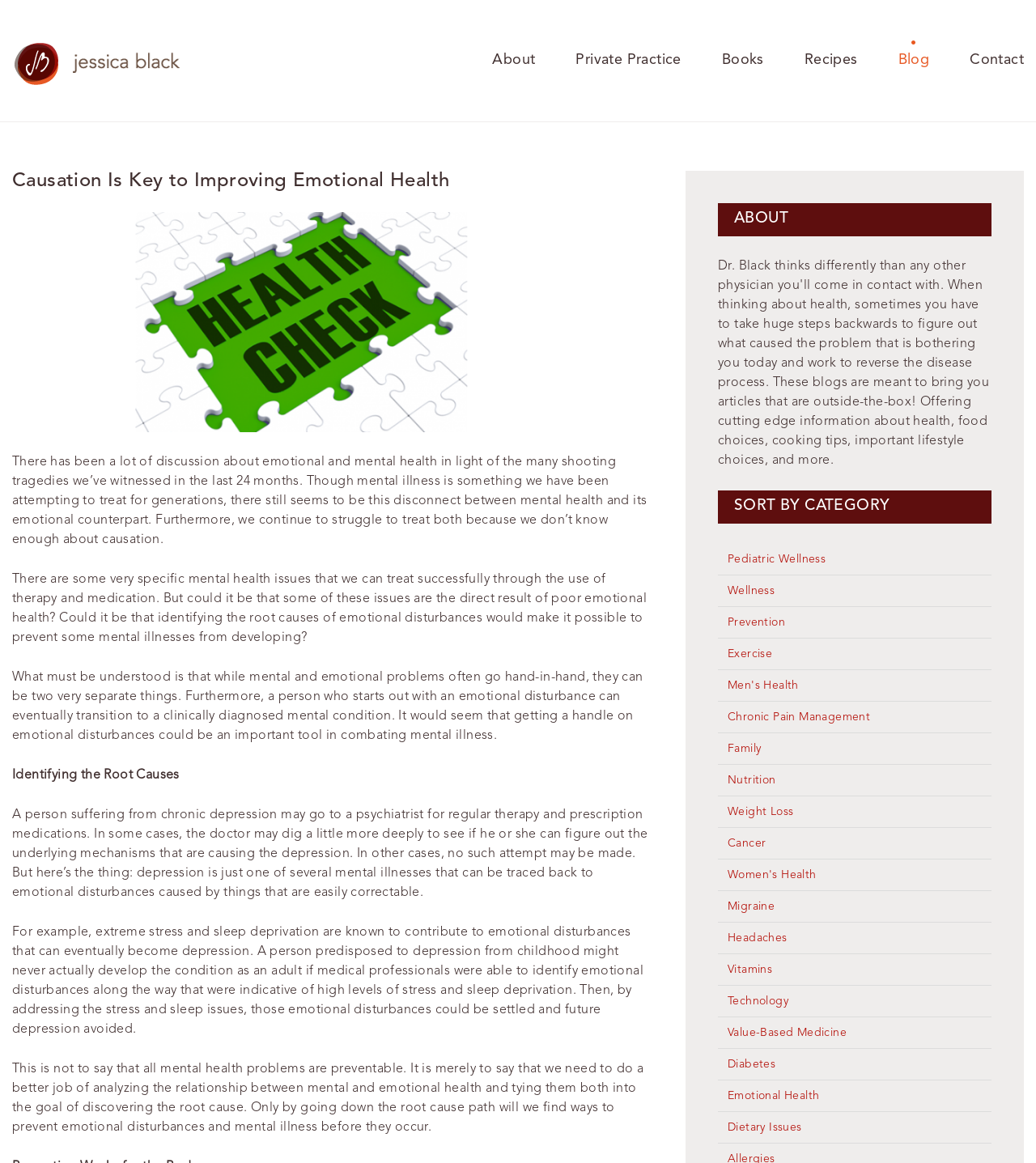Locate the bounding box coordinates of the element I should click to achieve the following instruction: "Visit the 'Emotional Health' category".

[0.702, 0.937, 0.791, 0.947]